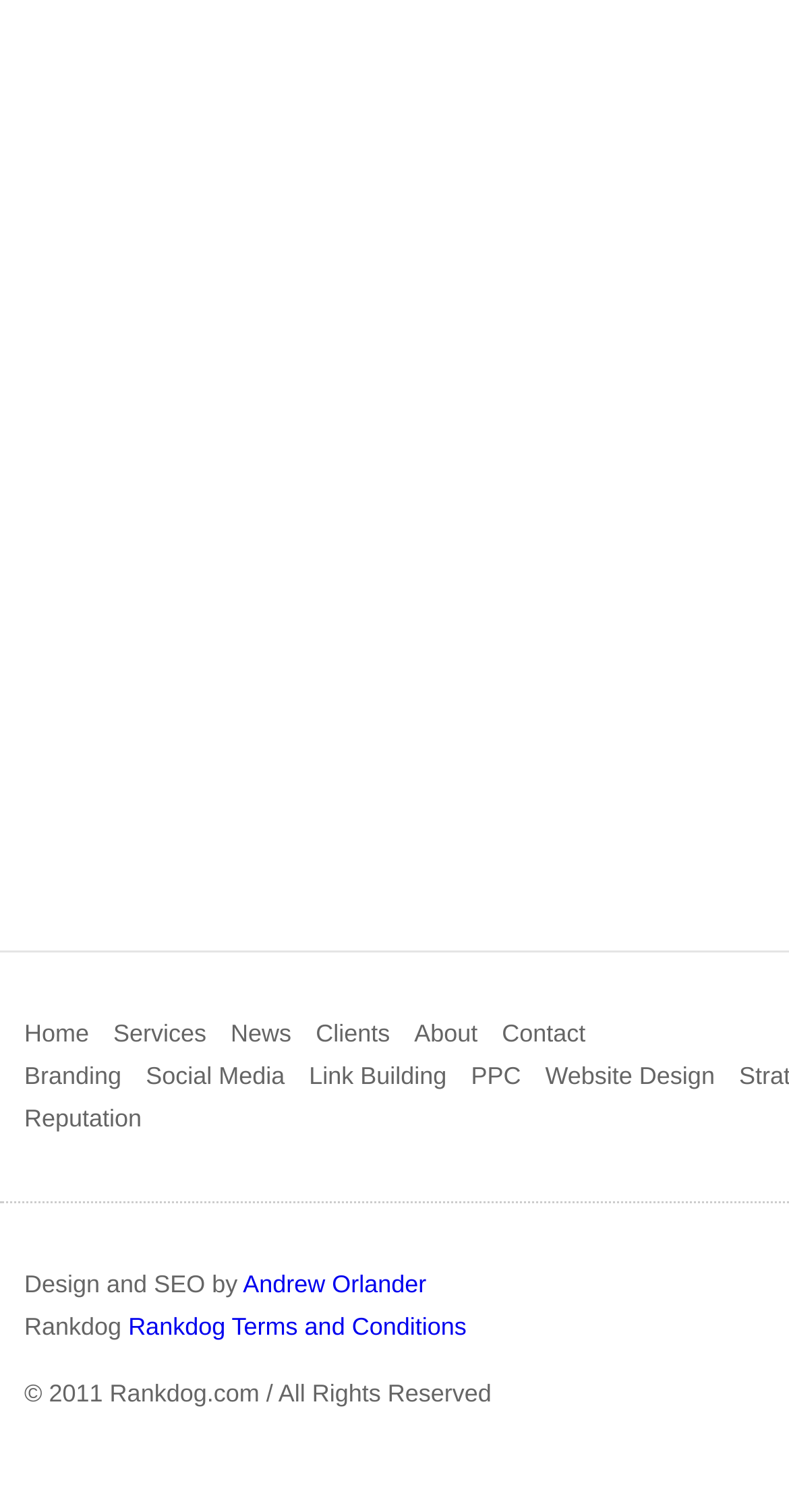Can you determine the bounding box coordinates of the area that needs to be clicked to fulfill the following instruction: "check terms and conditions"?

[0.162, 0.867, 0.591, 0.886]